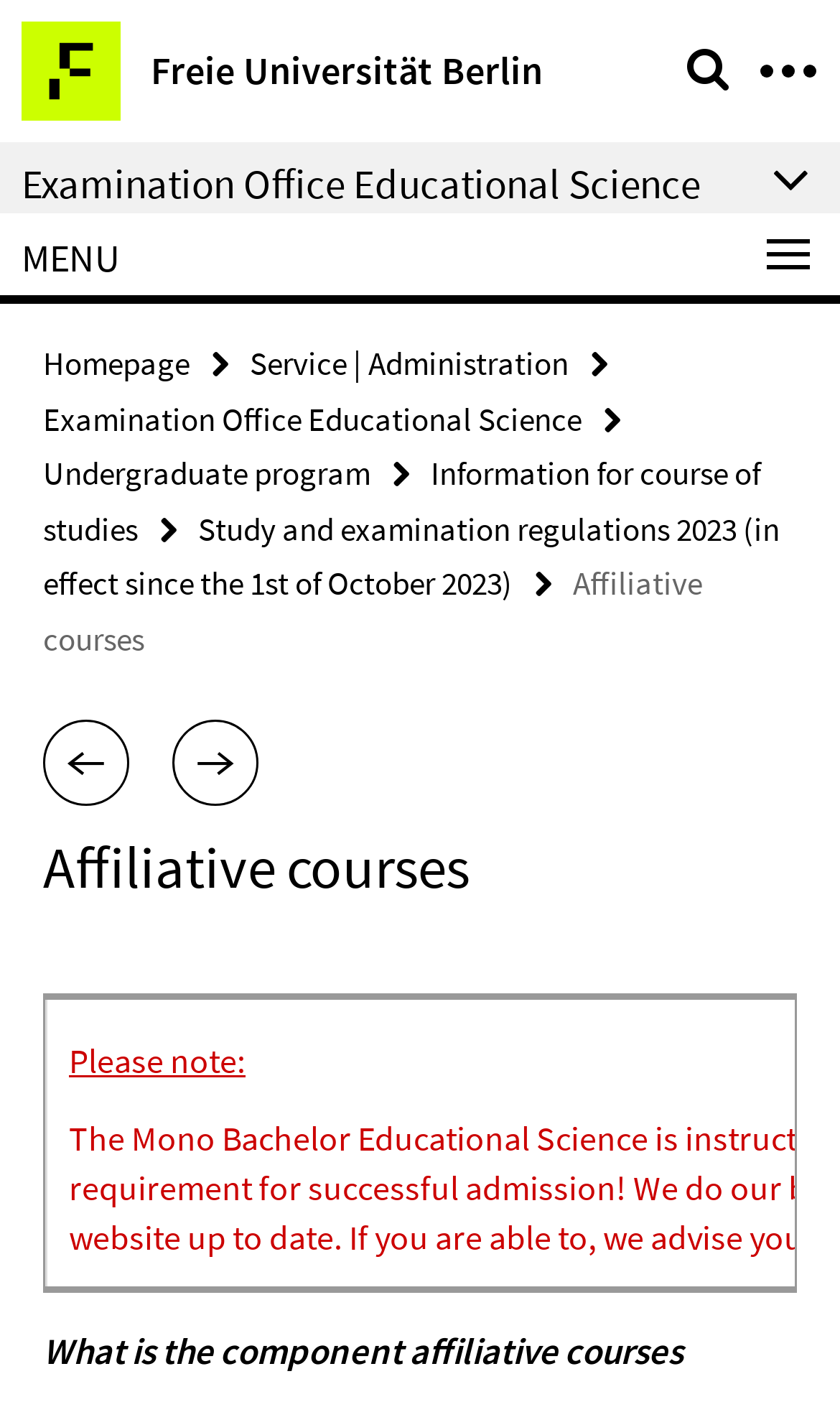Determine the bounding box coordinates of the section I need to click to execute the following instruction: "Open Study and examination regulations 2023". Provide the coordinates as four float numbers between 0 and 1, i.e., [left, top, right, bottom].

[0.051, 0.362, 0.928, 0.43]